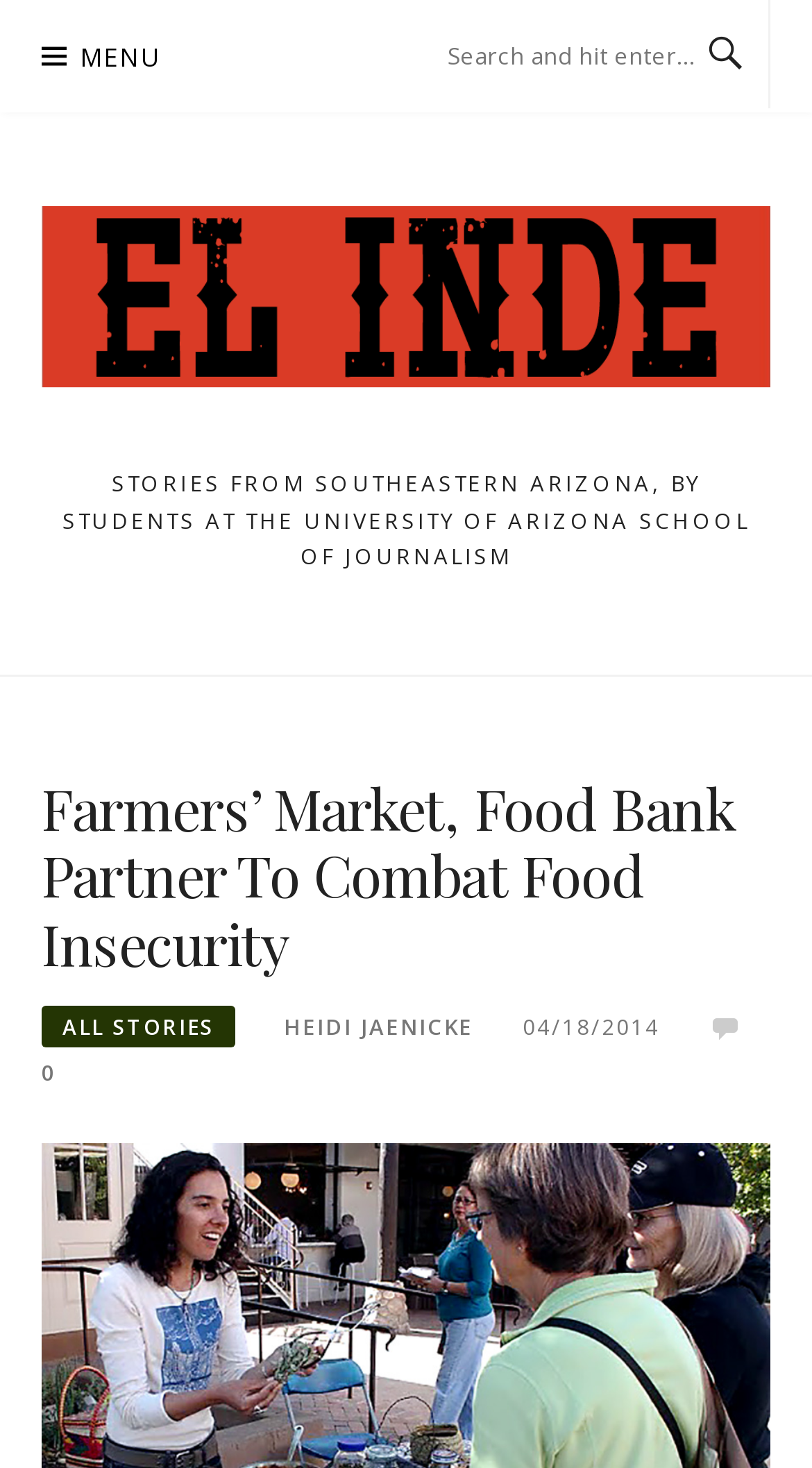Please determine the bounding box coordinates for the element with the description: "Menu".

[0.051, 0.0, 0.2, 0.077]